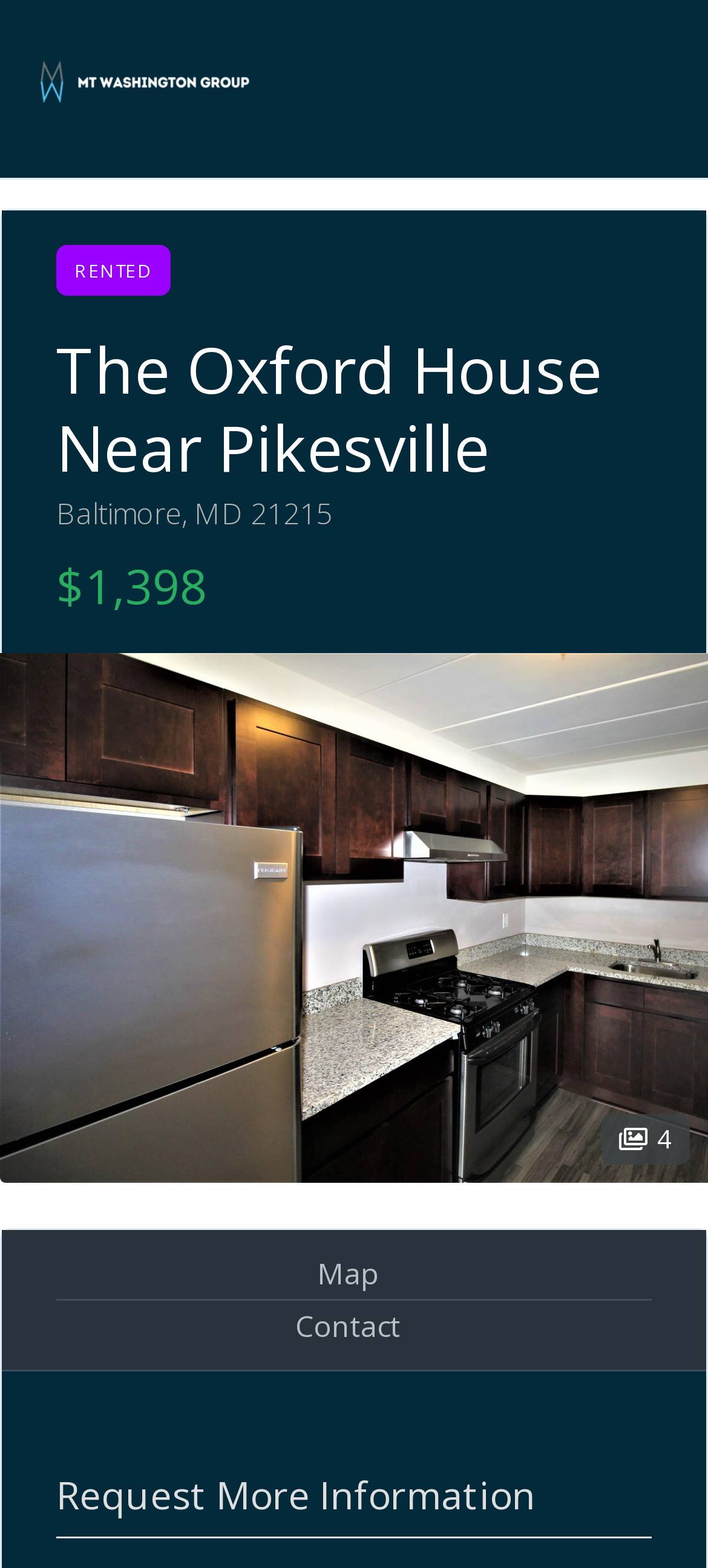Please look at the image and answer the question with a detailed explanation: How many bedrooms does the apartment have?

I inferred the number of bedrooms by understanding the context of the webpage, which is about an apartment complex. The meta description mentions '1-2 BD apts', which suggests that the apartments have either 1 or 2 bedrooms.